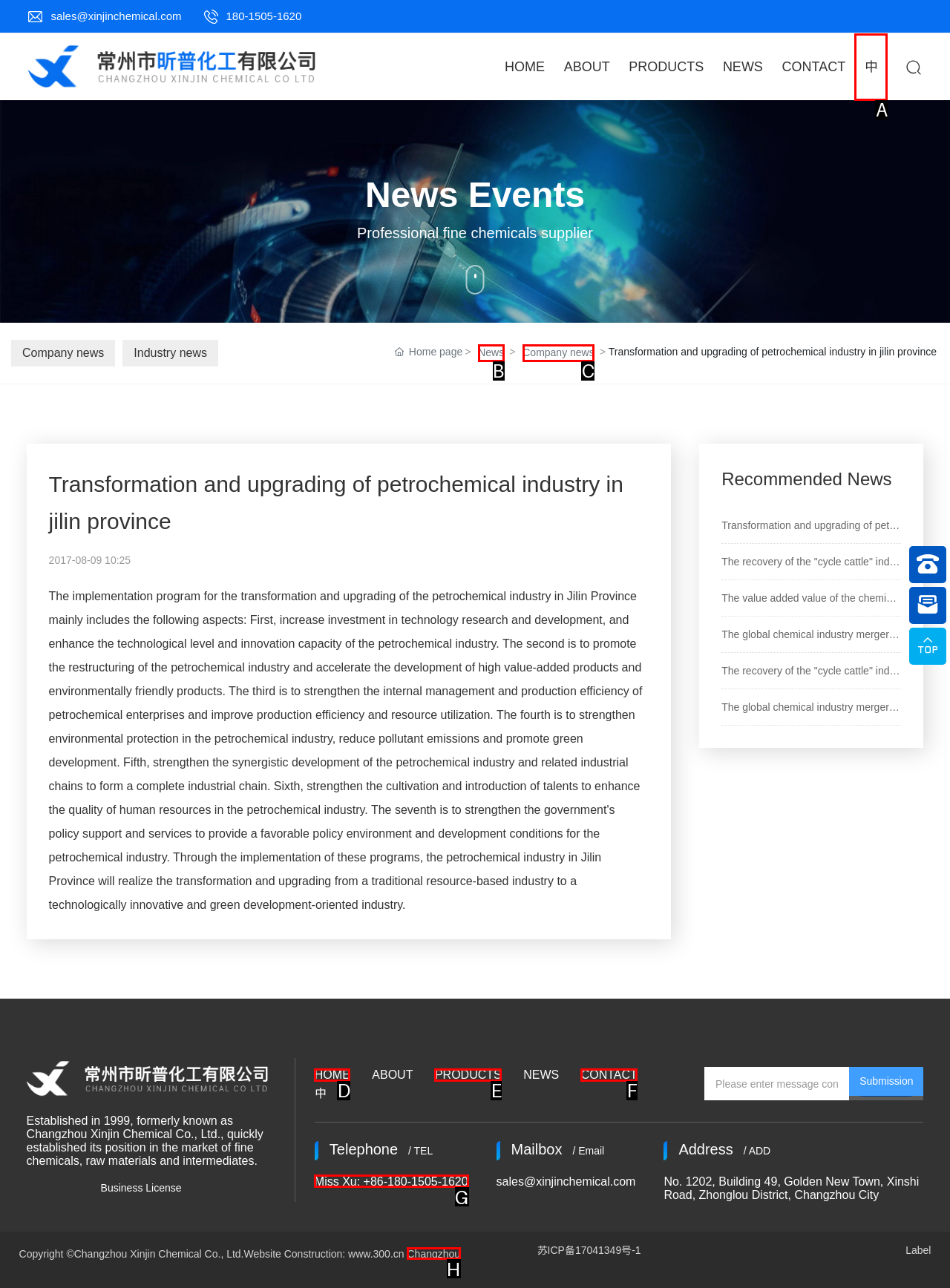Determine the letter of the UI element I should click on to complete the task: Click the Telephone link from the provided choices in the screenshot.

G